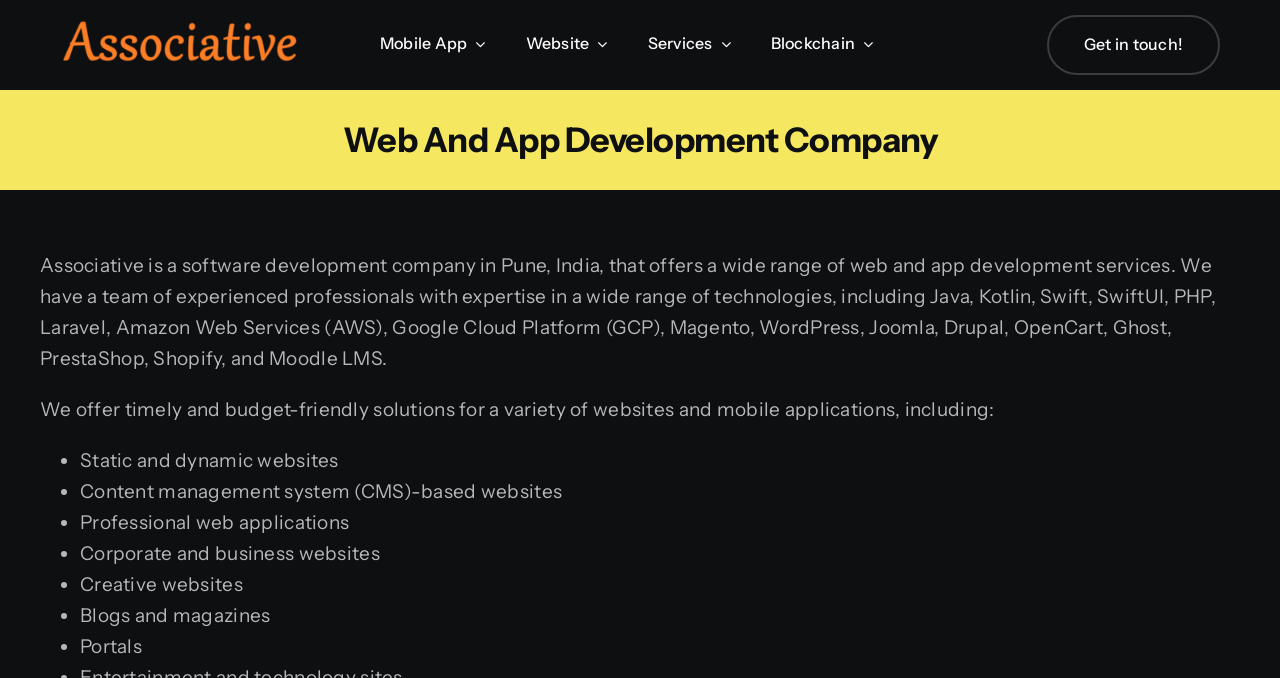Please provide the main heading of the webpage content.

Web And App Development Company